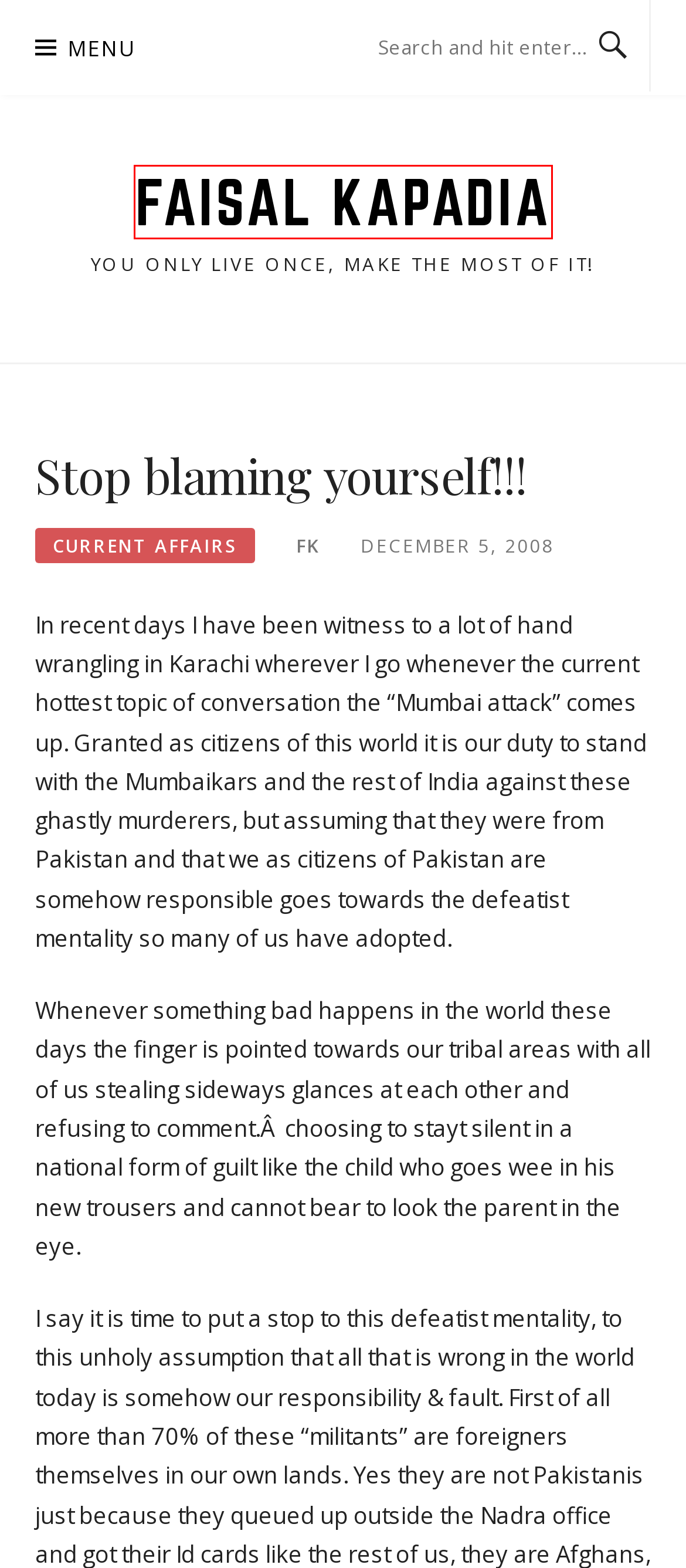You have a screenshot of a webpage, and a red bounding box highlights an element. Select the webpage description that best fits the new page after clicking the element within the bounding box. Options are:
A. stop blaming yourself – Faisal Kapadia
B. About me – Faisal Kapadia
C. Current Affairs – Faisal Kapadia
D. Faisal Kapadia – You only live once, make the most of it!
E. be proud of your land – Faisal Kapadia
F. be proud of pakistan – Faisal Kapadia
G. Photos – Faisal Kapadia
H. FK – Faisal Kapadia

D